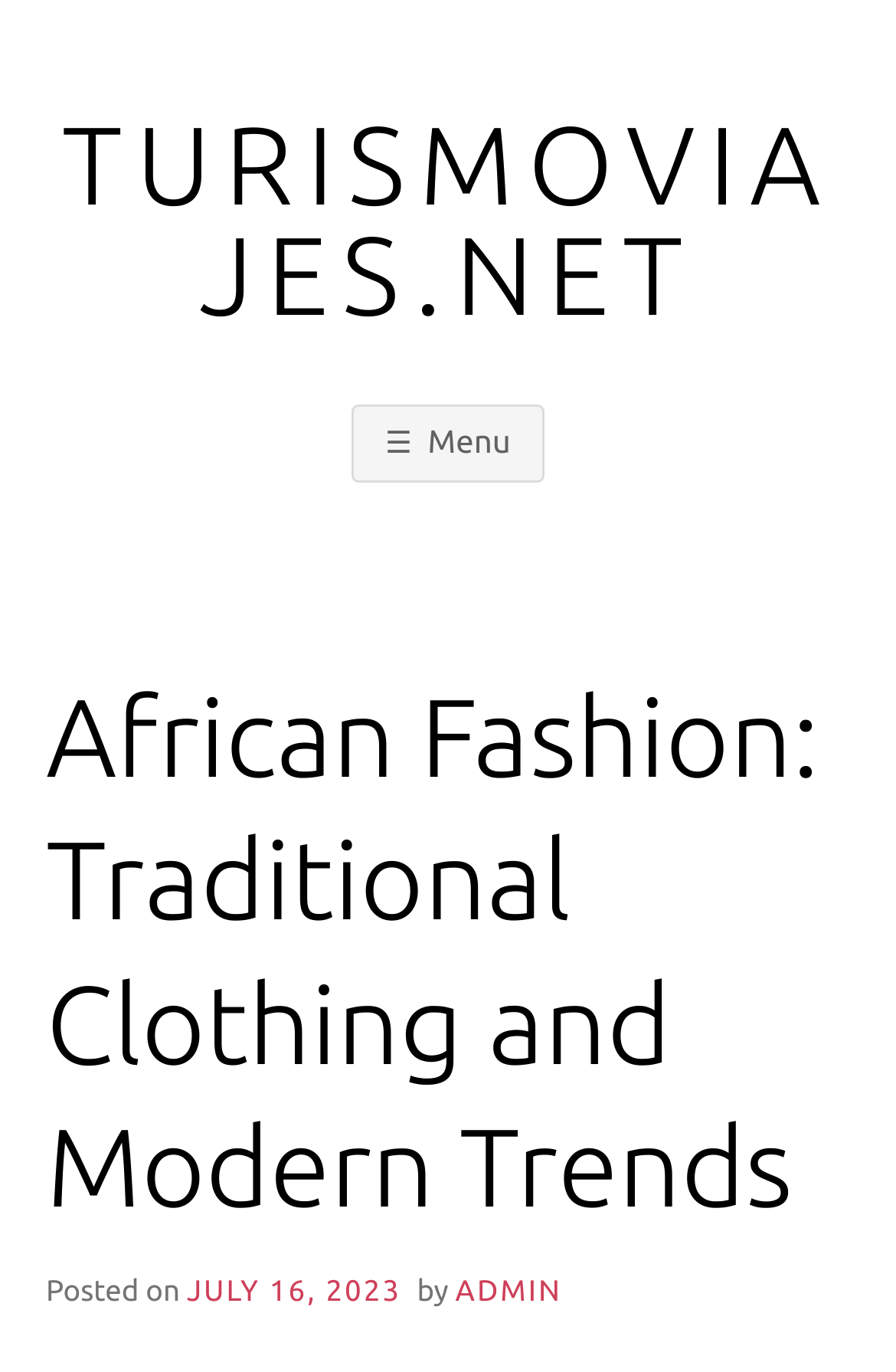Identify the bounding box for the given UI element using the description provided. Coordinates should be in the format (top-left x, top-left y, bottom-right x, bottom-right y) and must be between 0 and 1. Here is the description: Menu

[0.392, 0.295, 0.608, 0.351]